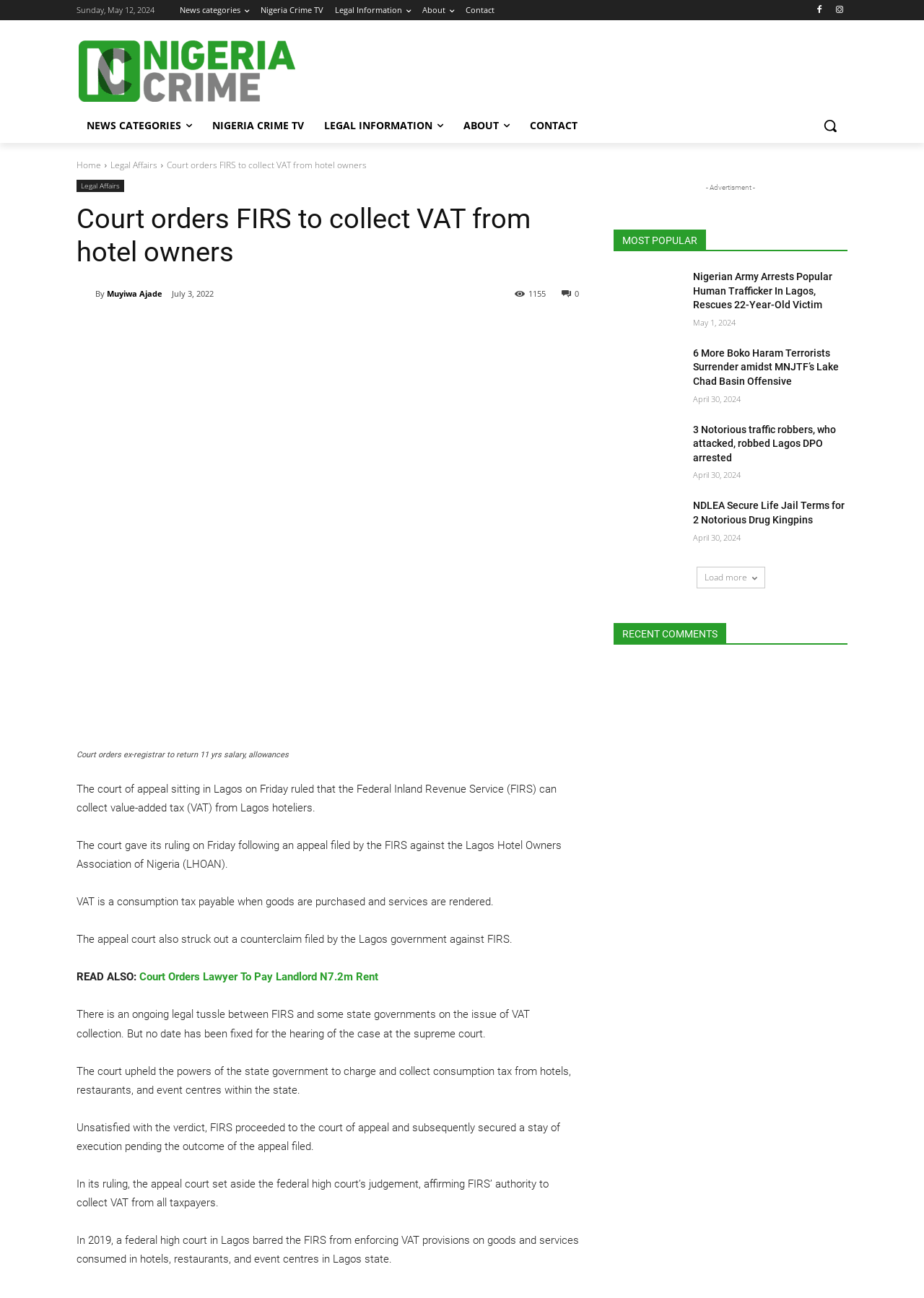Please identify the bounding box coordinates of the clickable area that will allow you to execute the instruction: "Read the 'Court orders FIRS to collect VAT from hotel owners' article".

[0.083, 0.156, 0.627, 0.207]